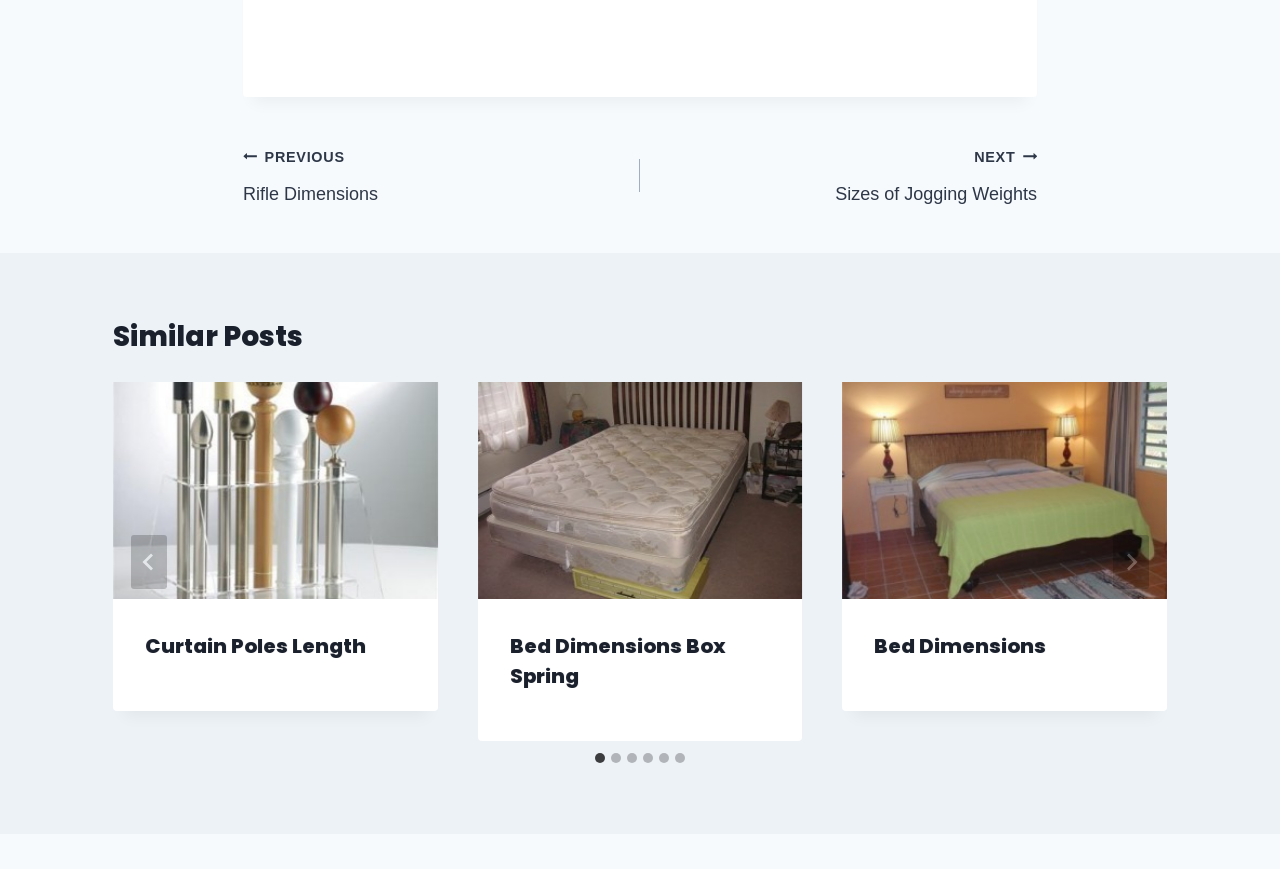What is the function of the 'Go to last slide' button?
Analyze the image and deliver a detailed answer to the question.

The 'Go to last slide' button is located in the 'Similar Posts' section, and it is likely used to navigate to the last slide. This is inferred from the context of the button's location and its label.